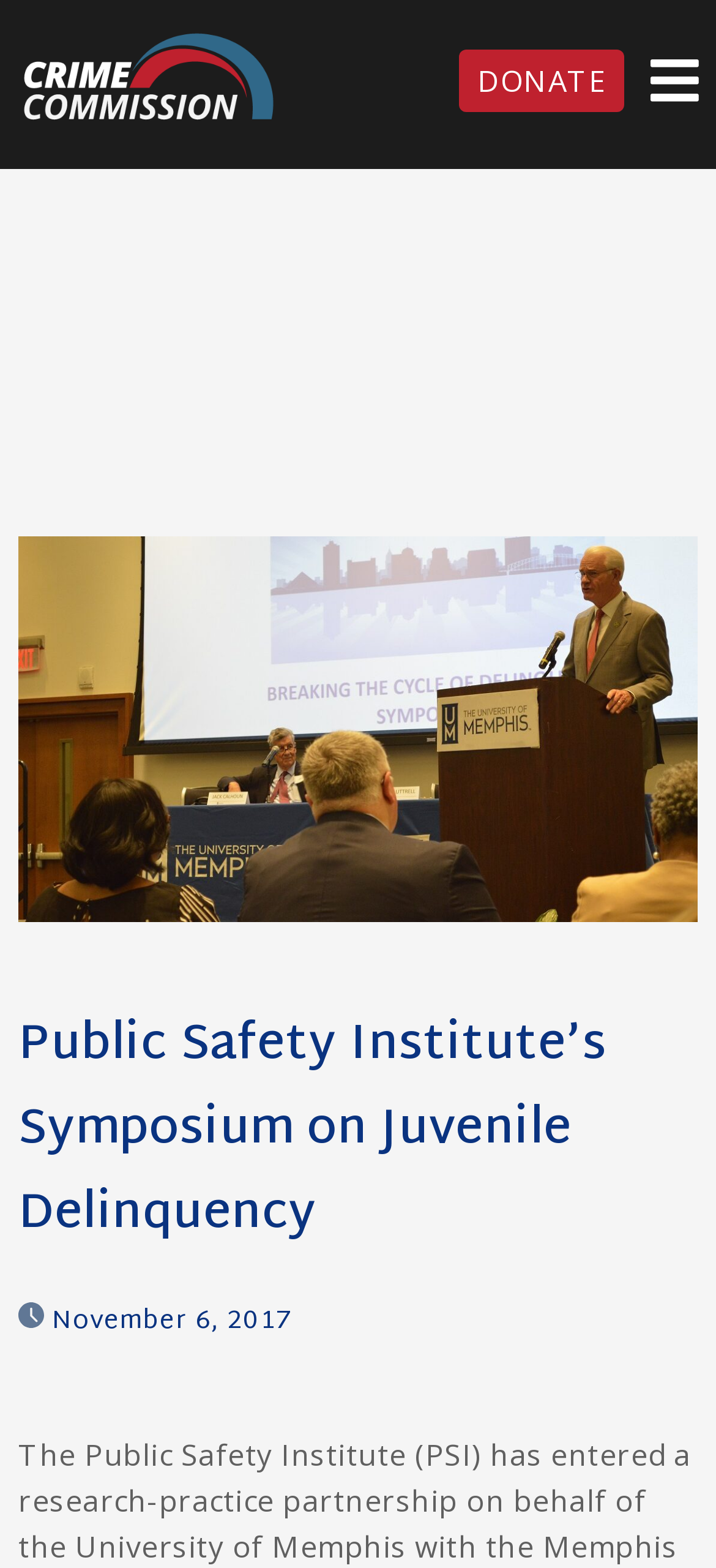Who is the person in the image?
Please provide an in-depth and detailed response to the question.

The image is displayed below the title of the webpage, and the text 'Shelby County Mayor Mark Luttrell' is associated with the image, indicating that the person in the image is the Shelby County Mayor Mark Luttrell.